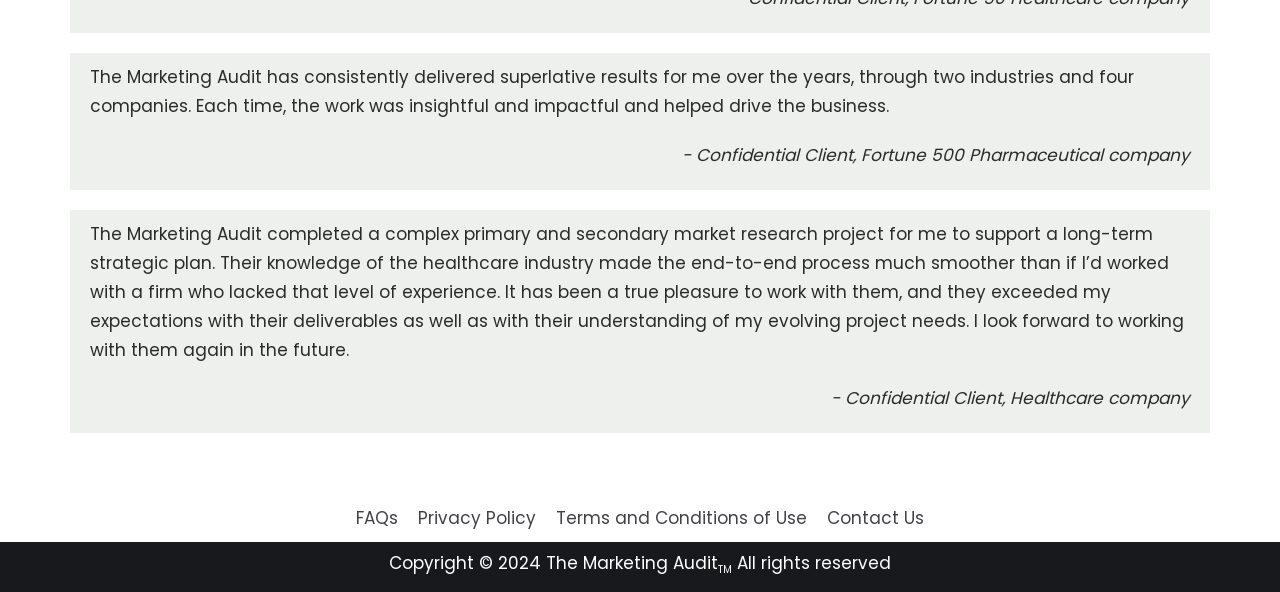How many testimonials are on this webpage?
Please give a detailed and elaborate answer to the question based on the image.

I counted the number of testimonials on the webpage by looking at the StaticText elements with quotes and company names. There are two testimonials, one from a Fortune 500 Pharmaceutical company and another from a Healthcare company.